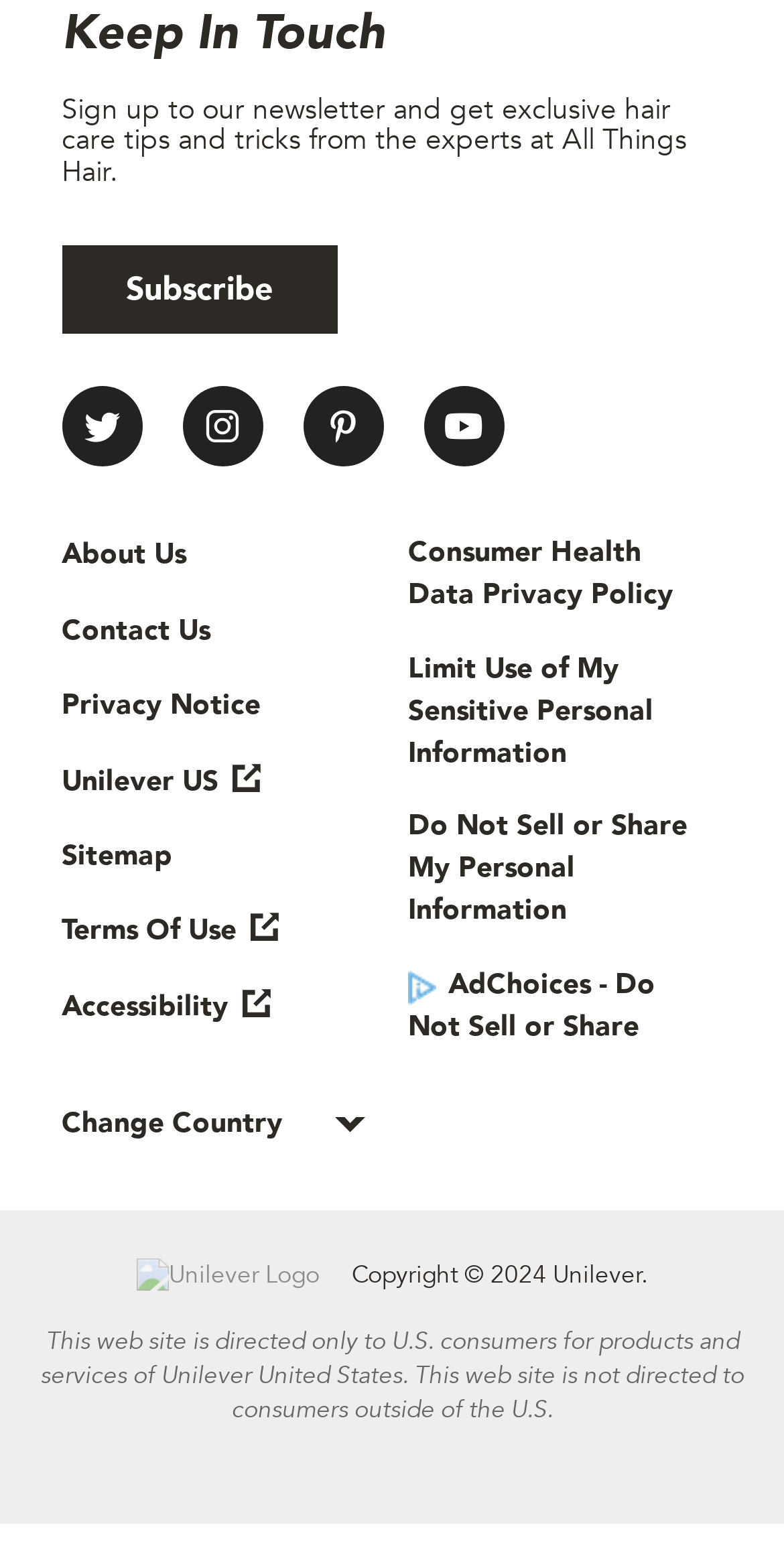Give the bounding box coordinates for this UI element: "Consumer Health Data Privacy Policy". The coordinates should be four float numbers between 0 and 1, arranged as [left, top, right, bottom].

[0.521, 0.342, 0.895, 0.396]